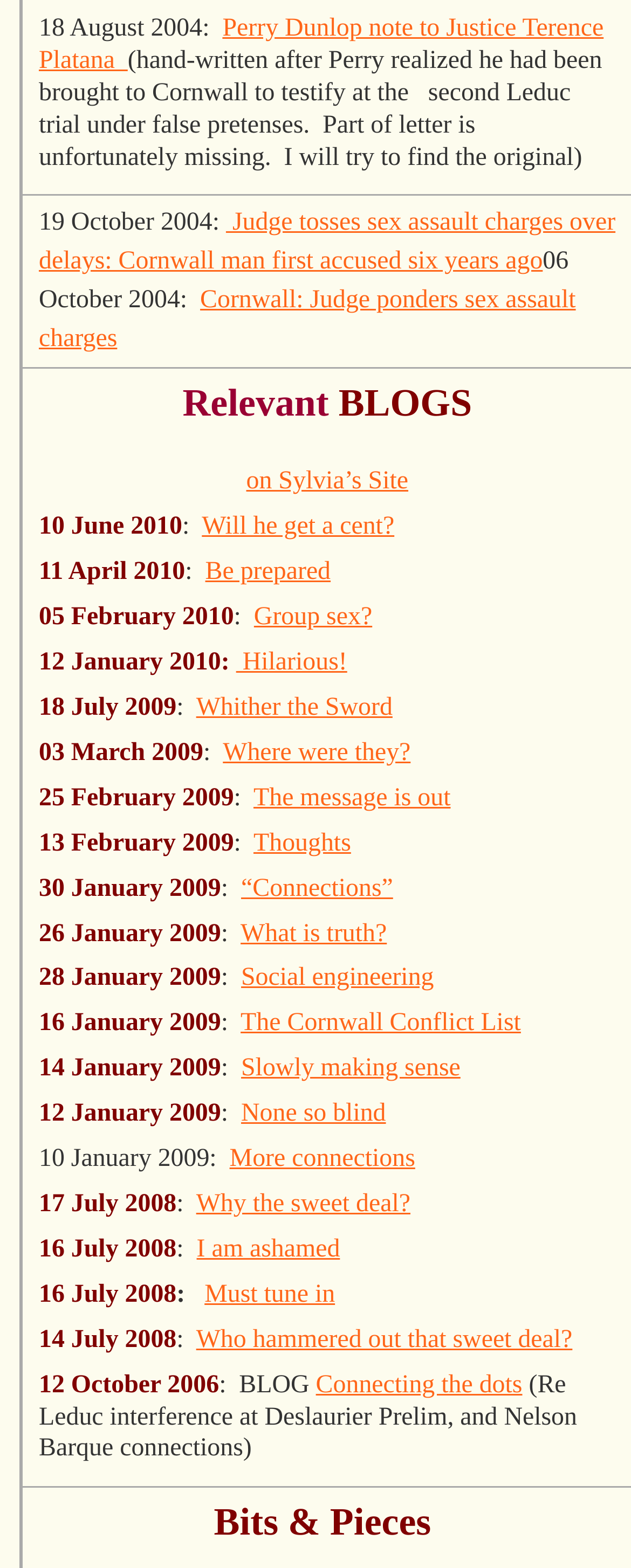Find the bounding box coordinates for the area you need to click to carry out the instruction: "Click on the link 'Perry Dunlop note to Justice Terence Platana'". The coordinates should be four float numbers between 0 and 1, indicated as [left, top, right, bottom].

[0.062, 0.009, 0.957, 0.047]